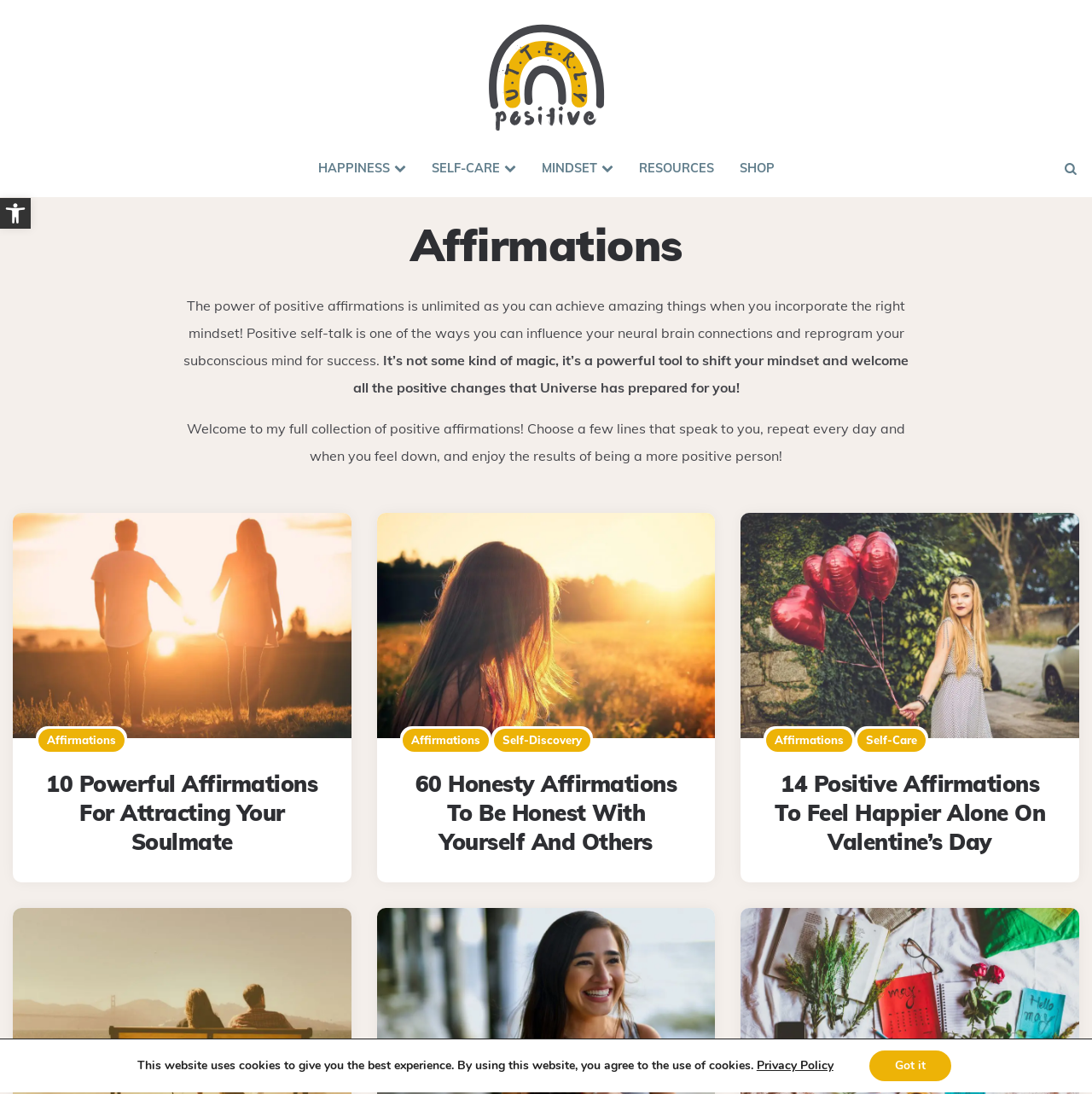Determine the bounding box coordinates of the area to click in order to meet this instruction: "Read the 10 Powerful Affirmations For Attracting Your Soulmate article".

[0.035, 0.704, 0.298, 0.783]